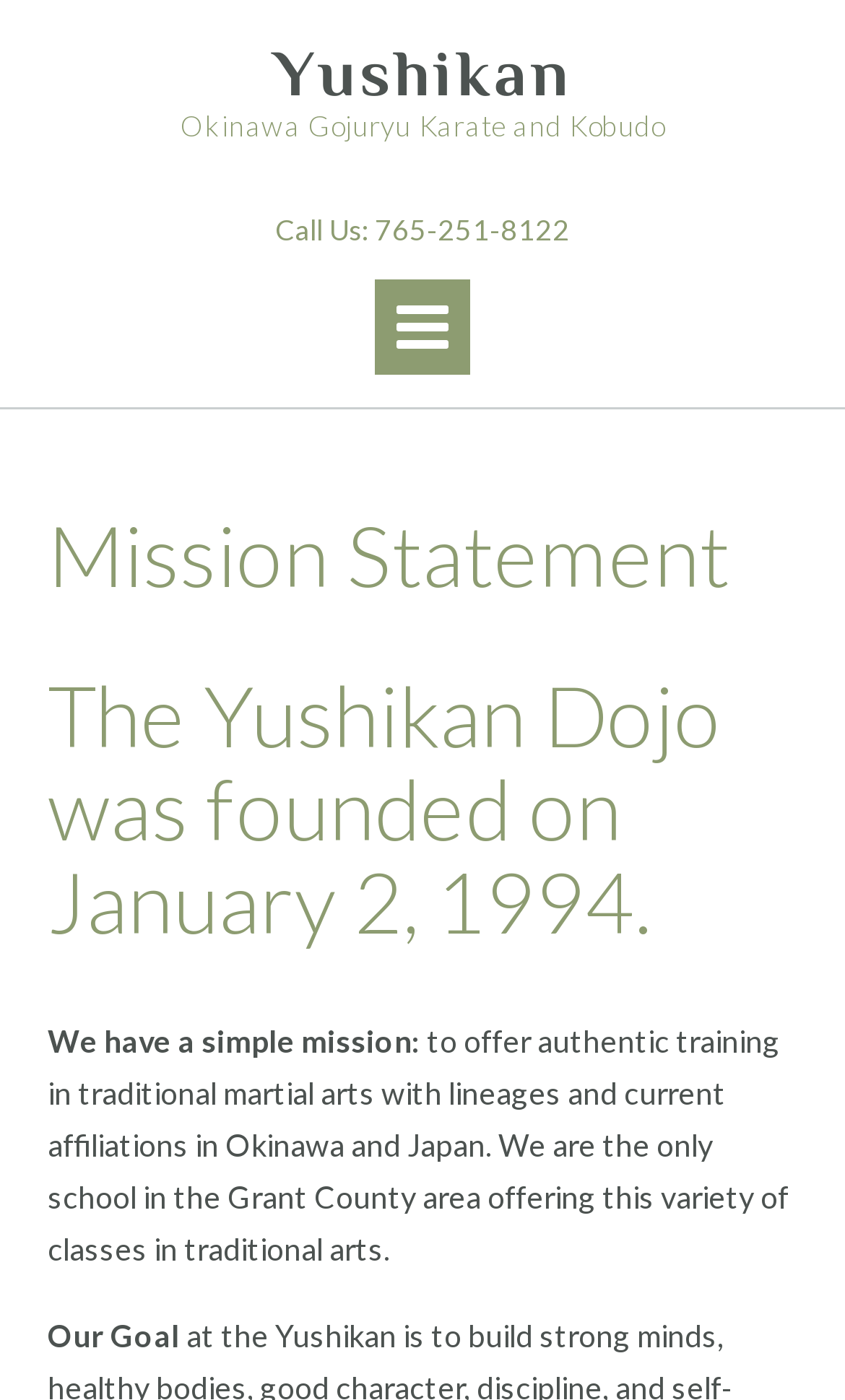Determine the bounding box coordinates for the UI element with the following description: "Yushikan". The coordinates should be four float numbers between 0 and 1, represented as [left, top, right, bottom].

[0.2, 0.029, 0.8, 0.076]